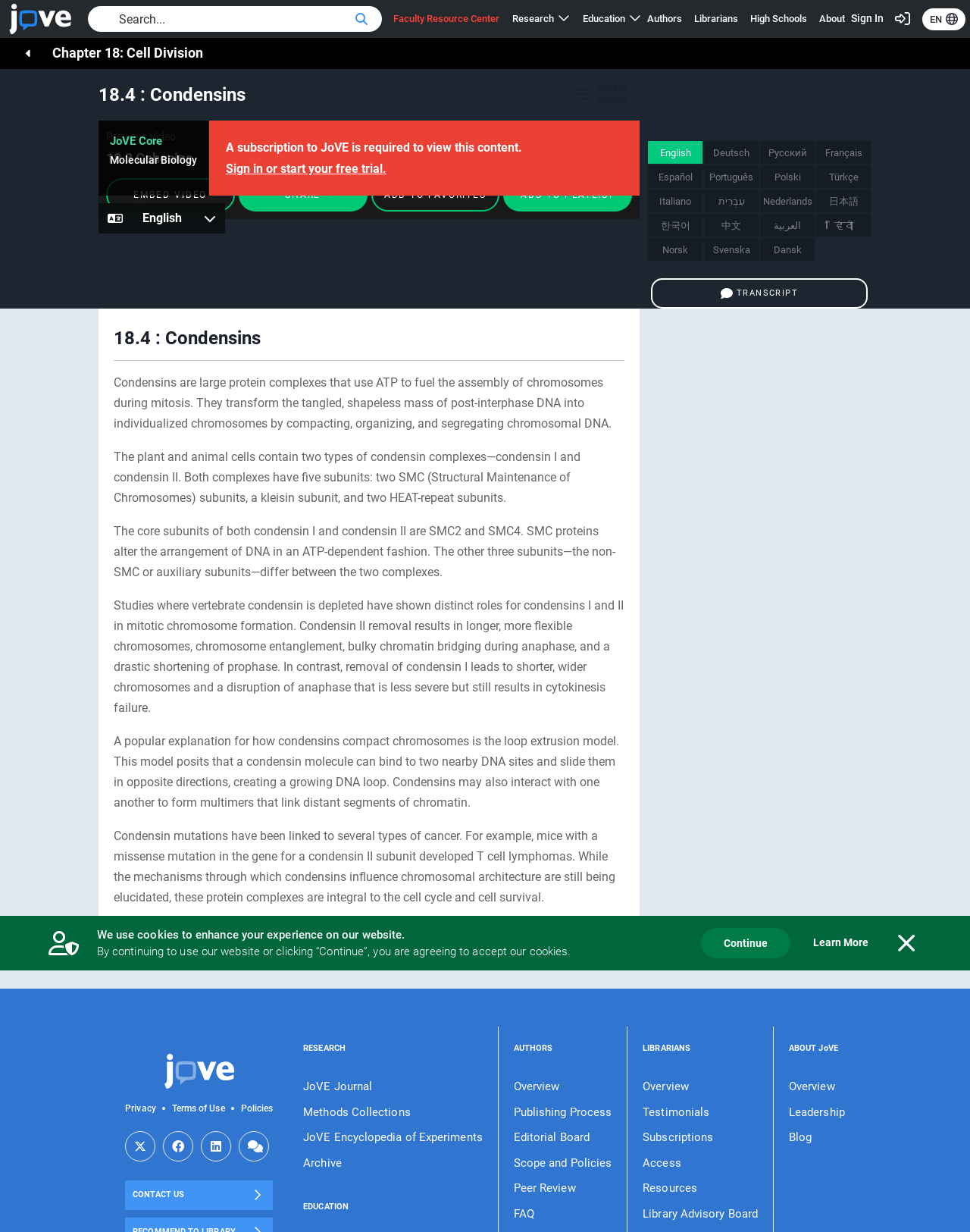What is the function of condensins?
Please describe in detail the information shown in the image to answer the question.

I learned about the function of condensins by reading the text on the page, which states that 'Condensins are large protein complexes that use ATP to fuel the assembly of chromosomes during mitosis.' This indicates that condensins are involved in assembling chromosomes.